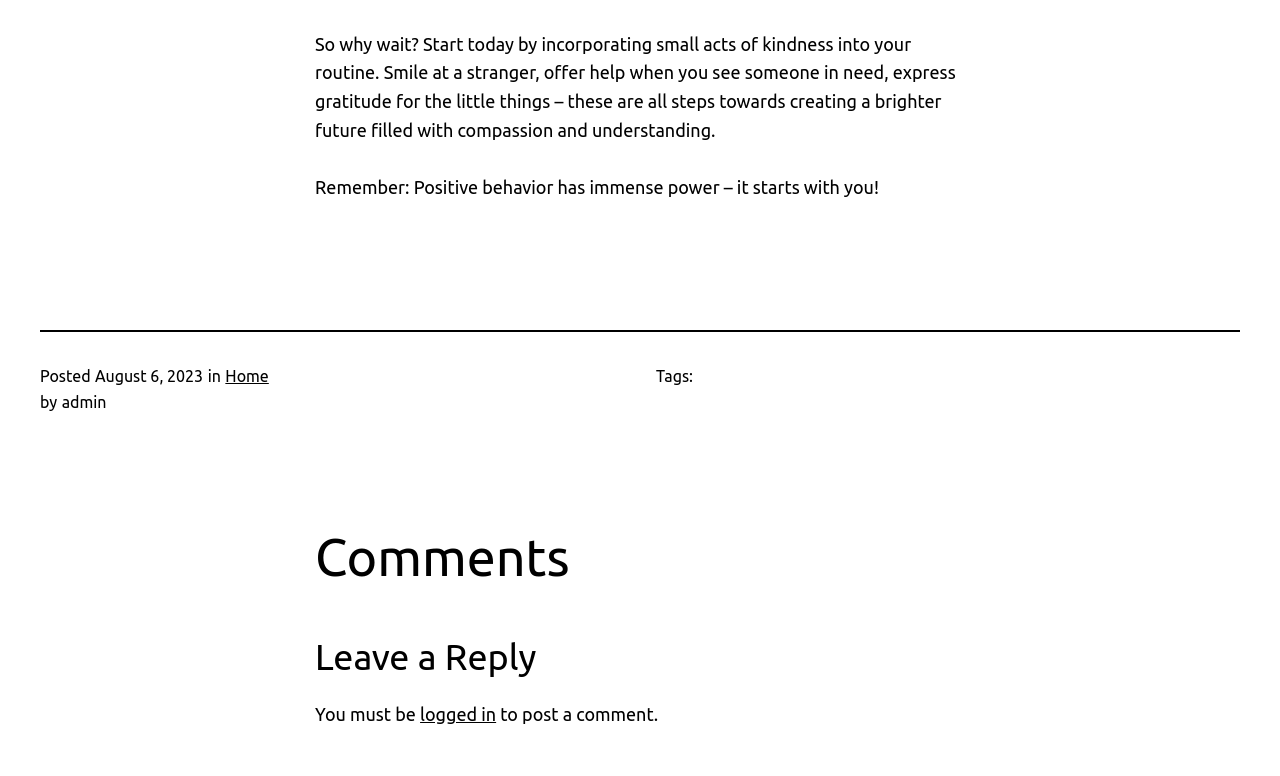What is the theme of the post?
Deliver a detailed and extensive answer to the question.

I inferred the theme of the post by reading the static text elements at the top of the page, which mention 'small acts of kindness', 'compassion', and 'understanding', suggesting that the post is about kindness.